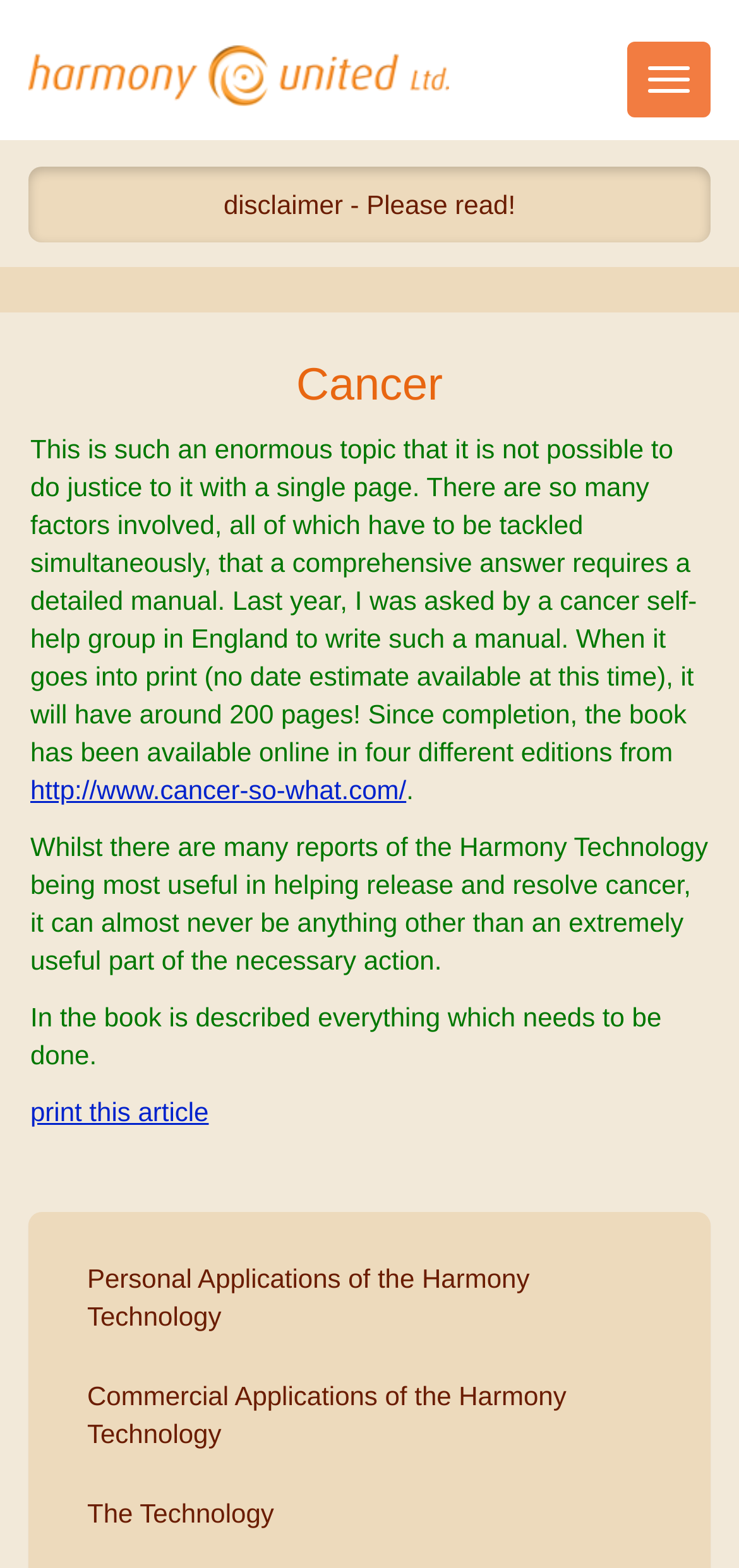Use the information in the screenshot to answer the question comprehensively: What is the topic of the webpage?

The topic of the webpage is cancer, which is indicated by the heading 'Cancer' on the webpage.